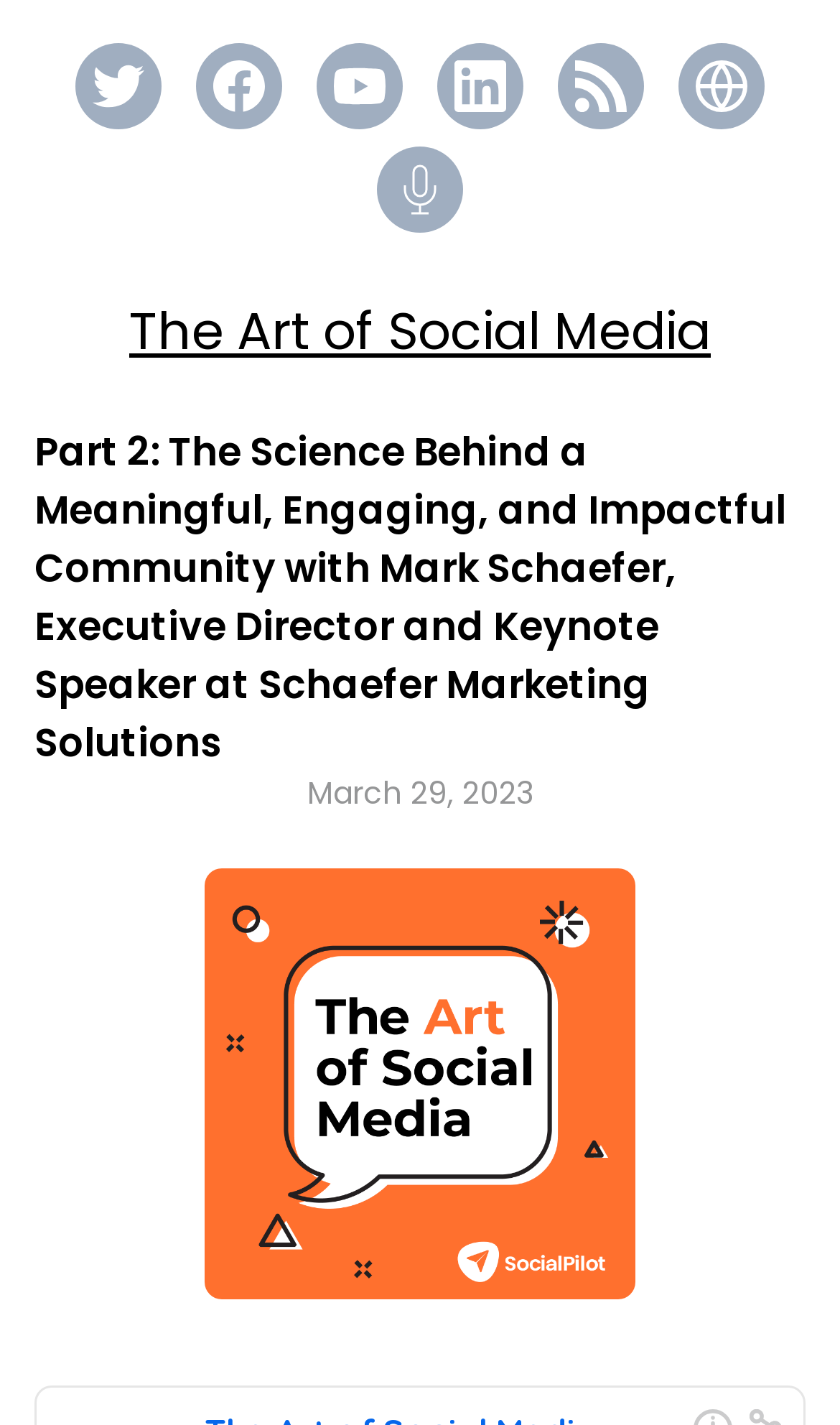Please examine the image and provide a detailed answer to the question: When was the episode published?

I found the answer by looking at the static text 'March 29, 2023' which indicates the publication date of the episode.